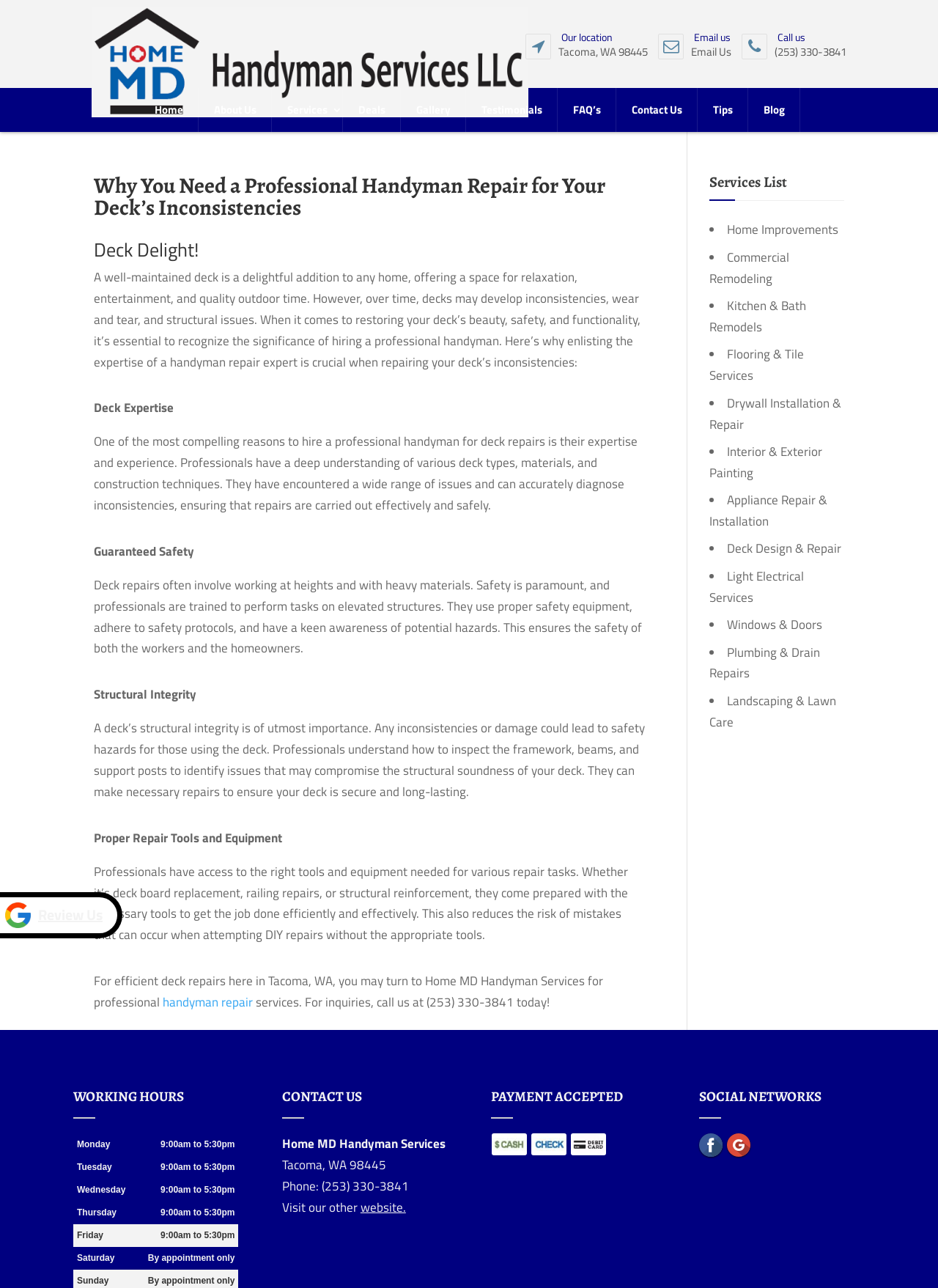Identify the bounding box coordinates of the element that should be clicked to fulfill this task: "Call the phone number". The coordinates should be provided as four float numbers between 0 and 1, i.e., [left, top, right, bottom].

[0.883, 0.029, 0.987, 0.049]